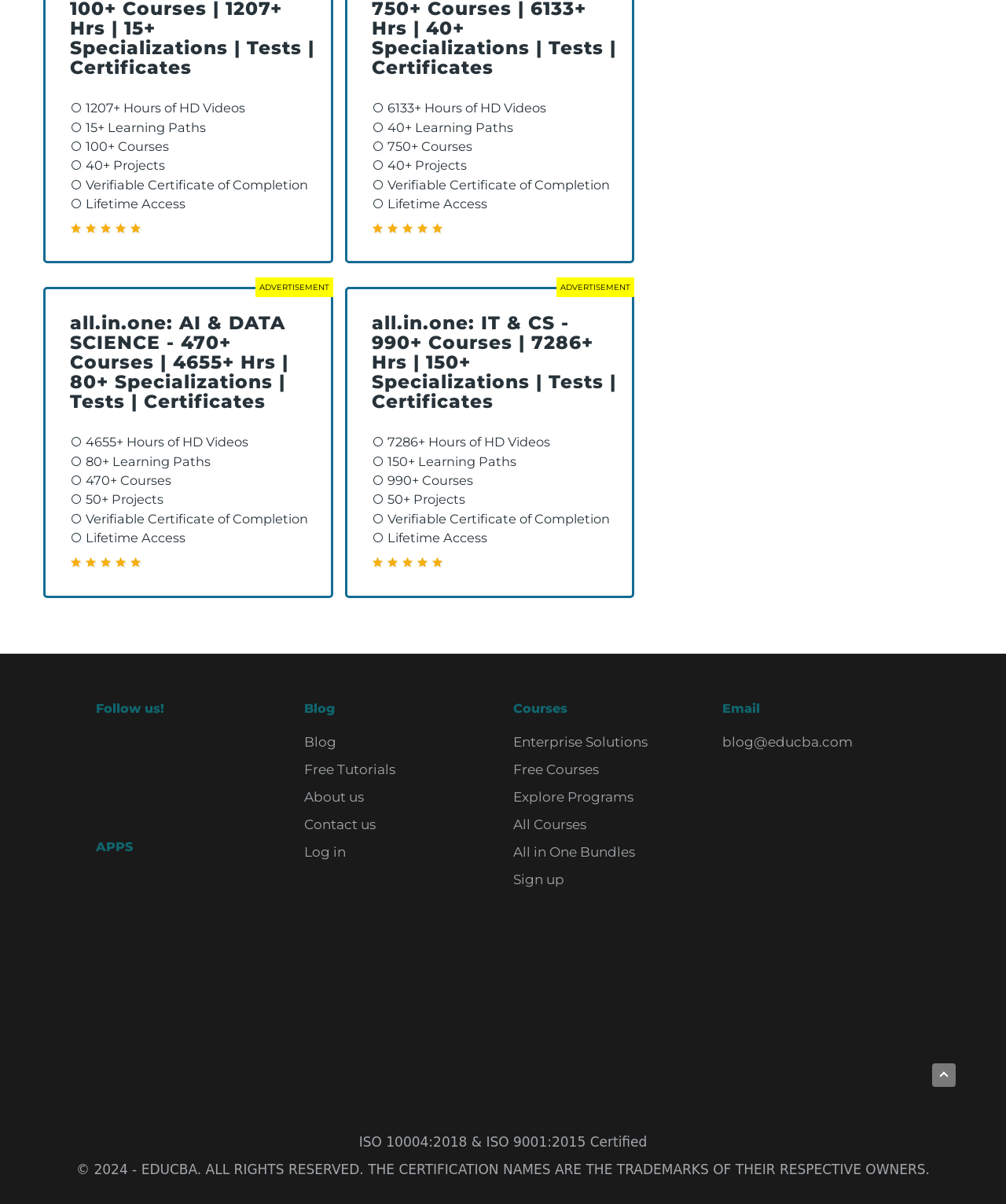Please determine the bounding box coordinates of the element to click on in order to accomplish the following task: "Follow EDUCBA on Facebook". Ensure the coordinates are four float numbers ranging from 0 to 1, i.e., [left, top, right, bottom].

[0.095, 0.61, 0.132, 0.637]